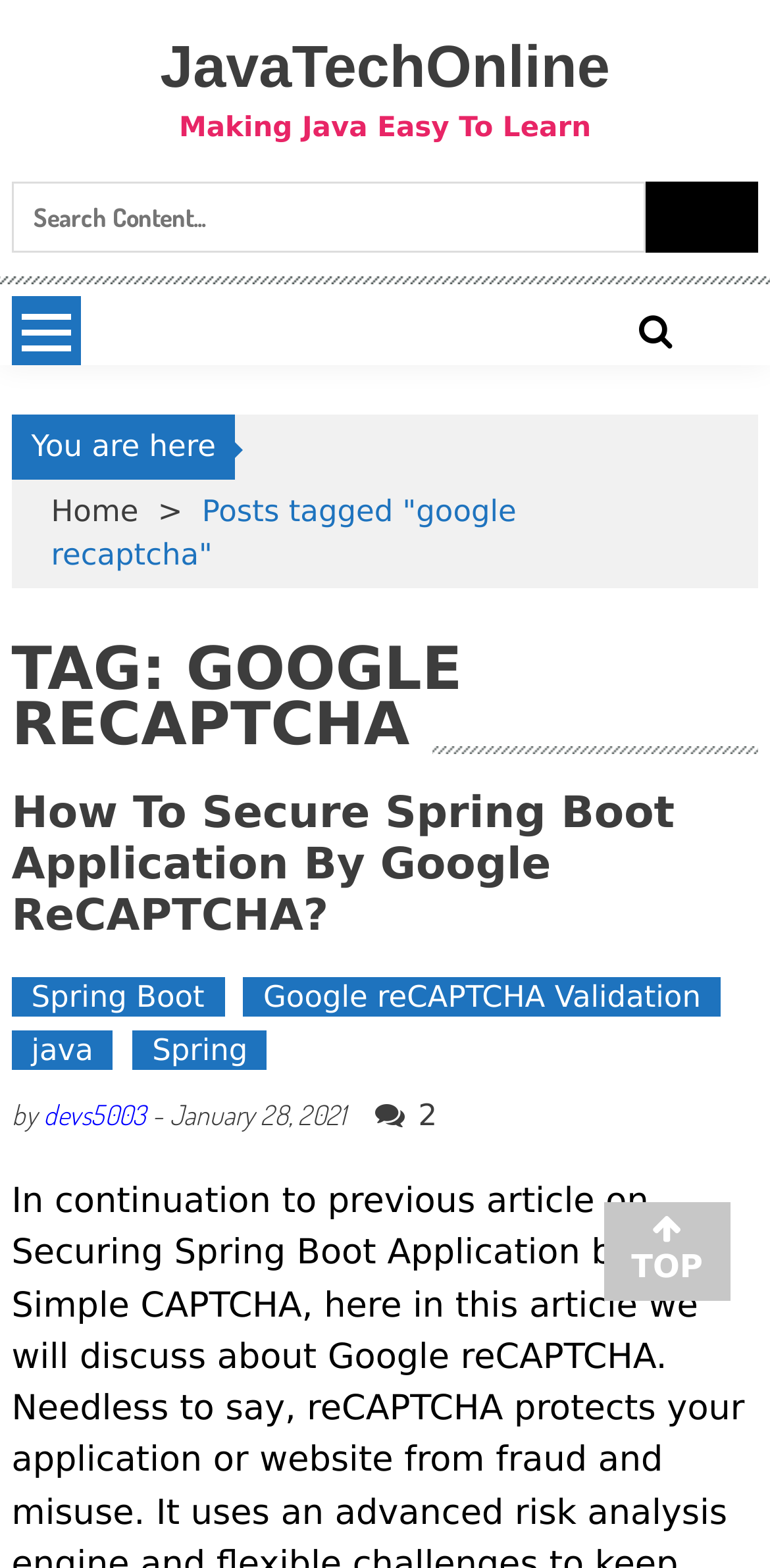Create a full and detailed caption for the entire webpage.

The webpage is titled "Google Recaptcha Archives - JavaTechOnline" and appears to be a blog or article archive page. At the top, there is a header section with a link to "JavaTechOnline" and a subtitle "Making Java Easy To Learn". 

Below the header, there is a search bar with a label "Search for:" and a search button with a magnifying glass icon. The search bar is located at the top-left corner of the page, spanning about 80% of the page width.

To the right of the search bar, there are two buttons, one with no label and another with a magnifying glass icon. 

Further down, there is a breadcrumb navigation section with links to "Home" and "Posts tagged 'google recaptcha'". 

The main content of the page is a list of article summaries, each with a heading, a link to the full article, and some metadata such as tags and author information. The first article is titled "How To Secure Spring Boot Application By Google ReCAPTCHA?" and has links to related tags such as "Spring Boot", "Google reCAPTCHA Validation", "java", and "Spring". The article also has an author credited as "devs5003" and a publication date of "January 28, 2021".

At the bottom of the page, there is a link to return to the top of the page, labeled with a "TOP" icon.